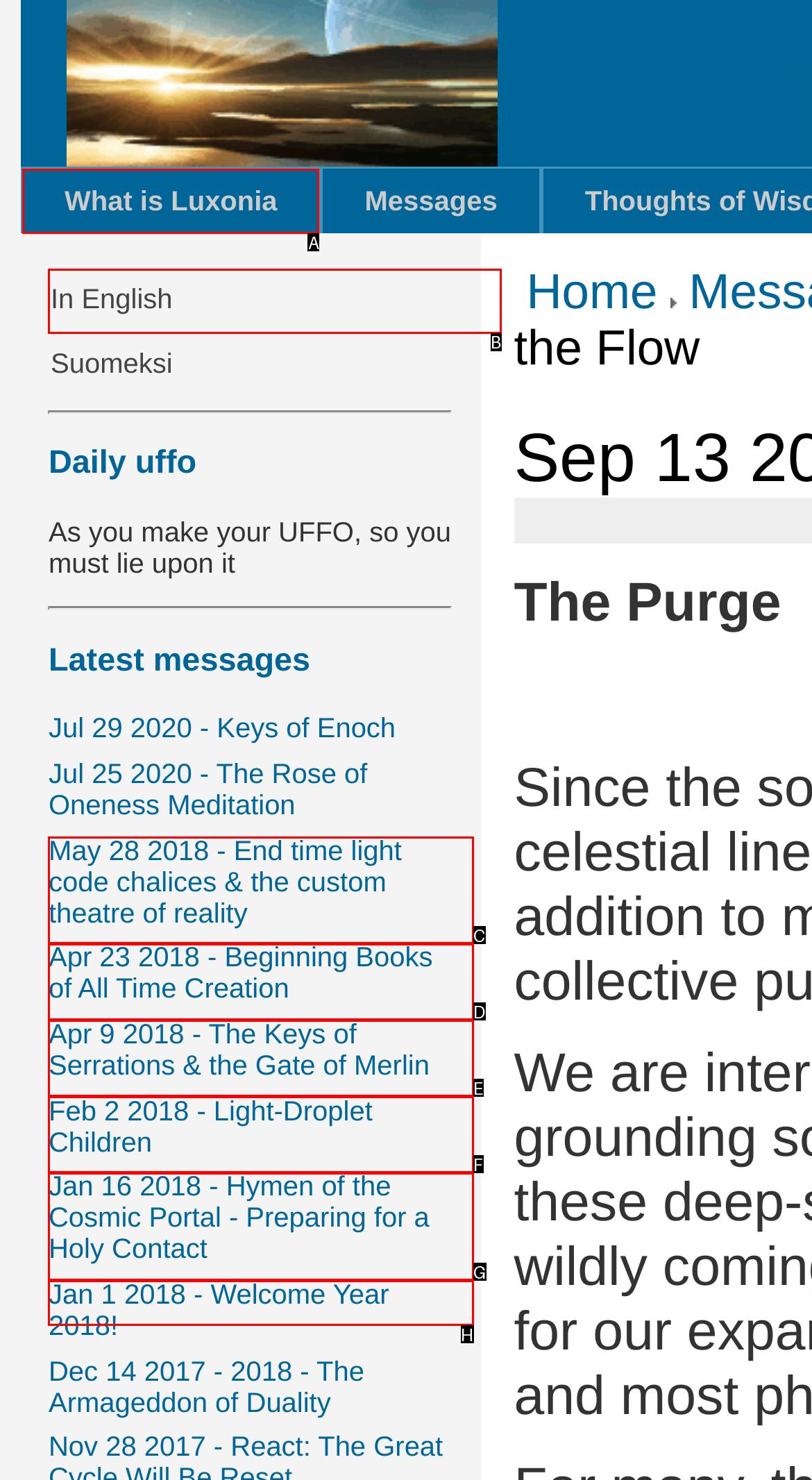Determine which letter corresponds to the UI element to click for this task: Click on What is Luxonia
Respond with the letter from the available options.

A